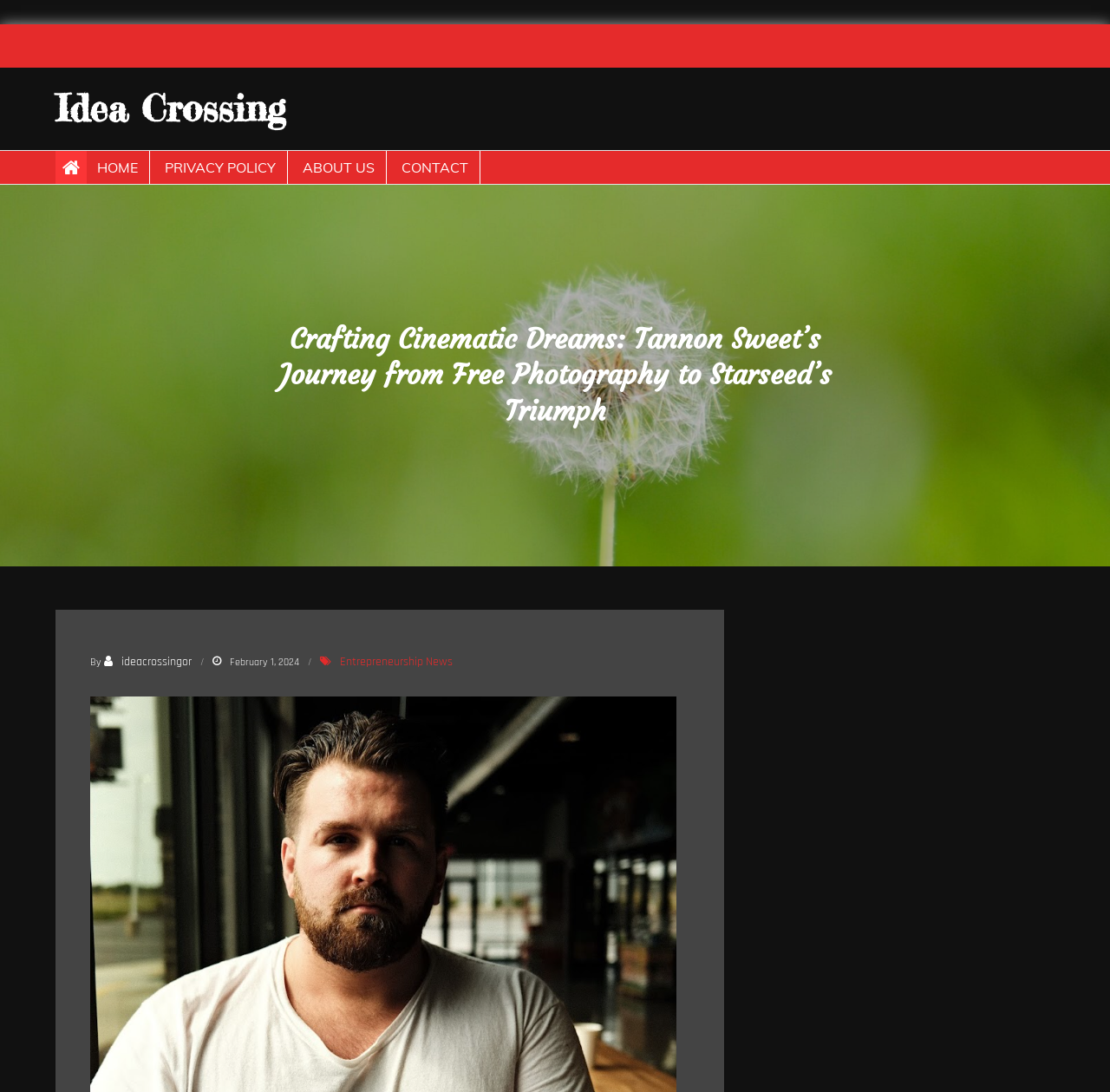Please specify the bounding box coordinates of the clickable region necessary for completing the following instruction: "Read the article about Entrepreneurship". The coordinates must consist of four float numbers between 0 and 1, i.e., [left, top, right, bottom].

[0.306, 0.595, 0.381, 0.617]